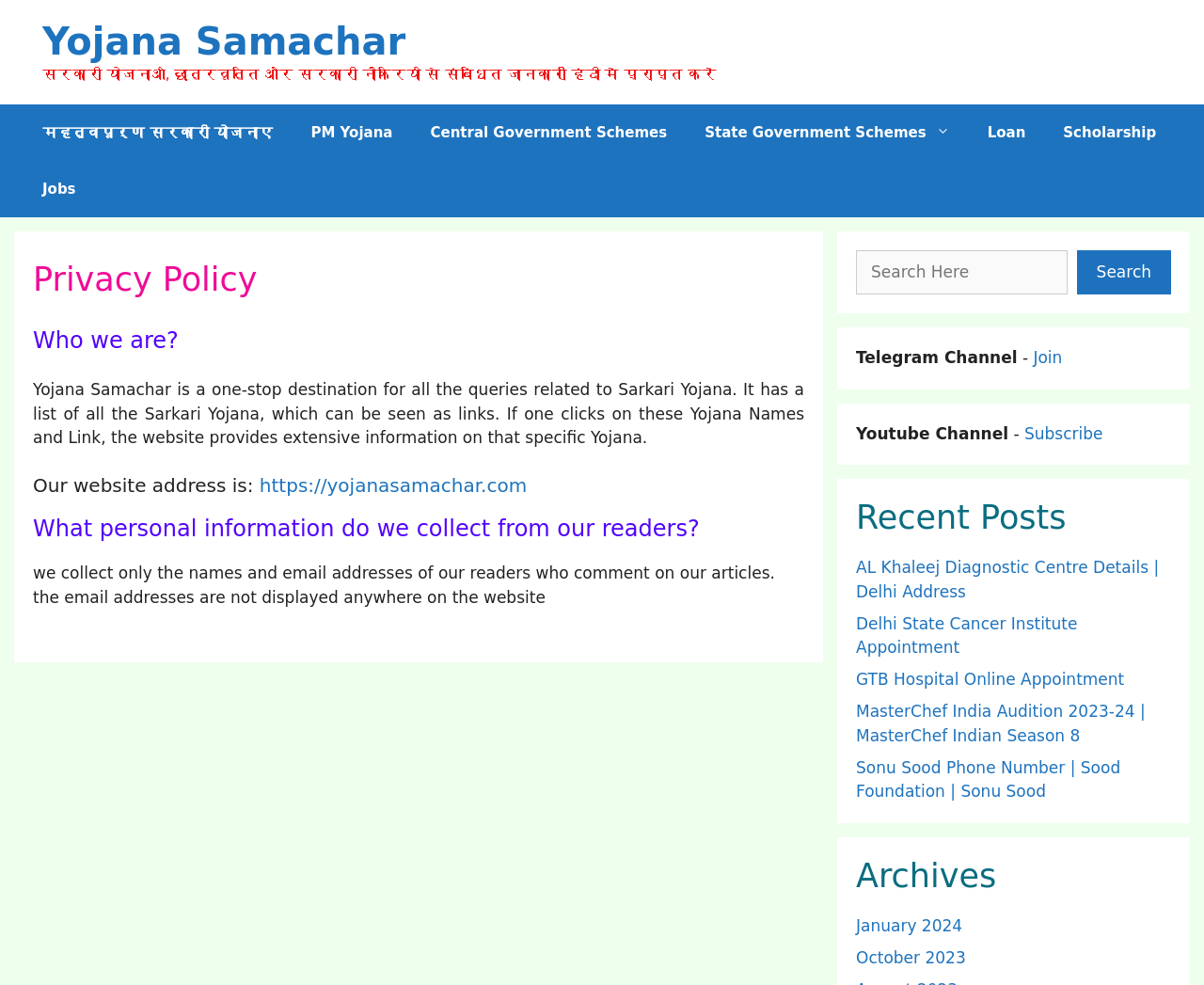Find the bounding box coordinates of the clickable region needed to perform the following instruction: "Click on the 'Yojana Samachar' link". The coordinates should be provided as four float numbers between 0 and 1, i.e., [left, top, right, bottom].

[0.035, 0.02, 0.337, 0.064]